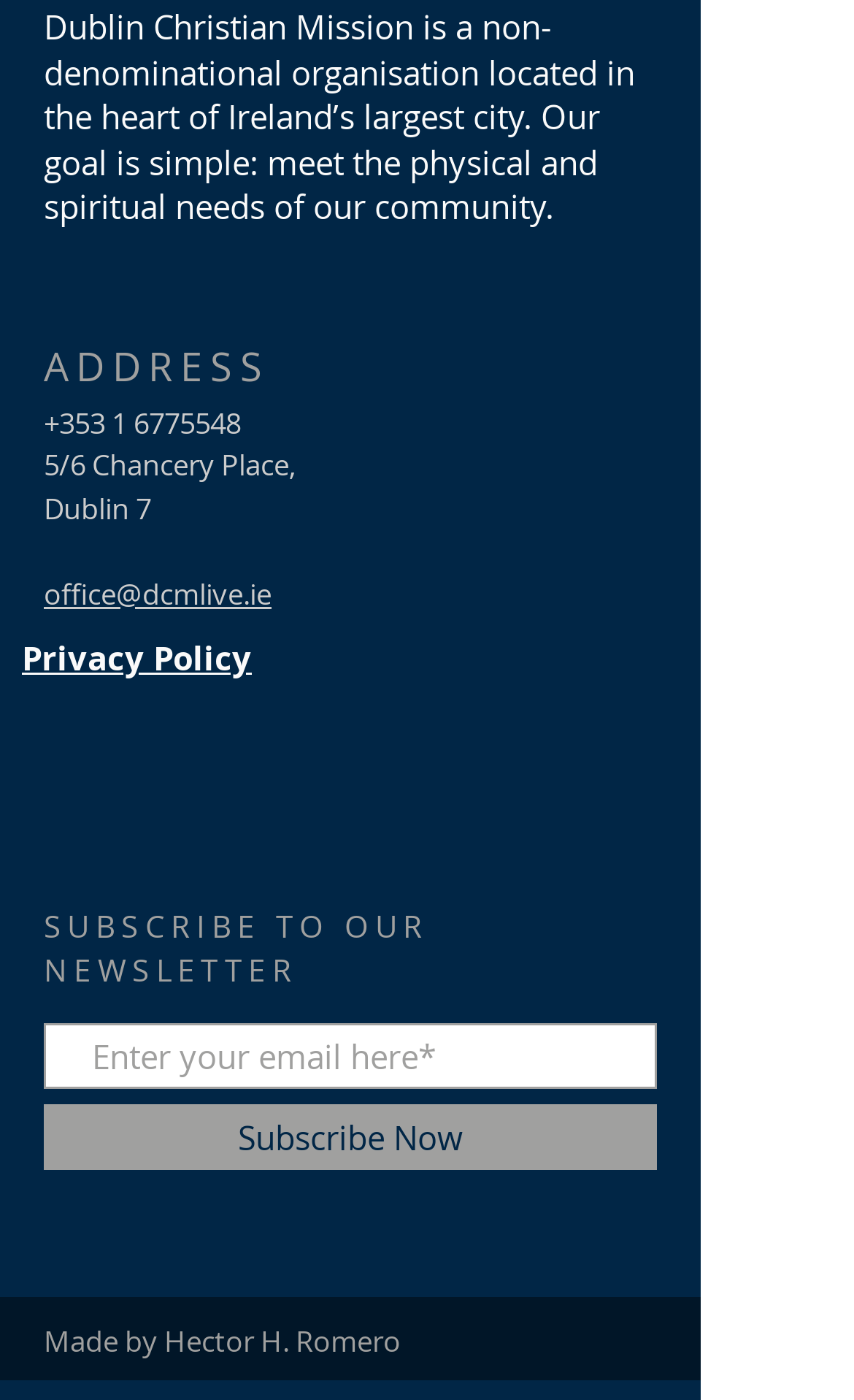Using the details in the image, give a detailed response to the question below:
What is the purpose of the textbox?

The textbox is located under the 'SUBSCRIBE TO OUR NEWSLETTER' heading, and it is required to enter an email address. Therefore, the purpose of the textbox is to enter an email address to subscribe to the newsletter.